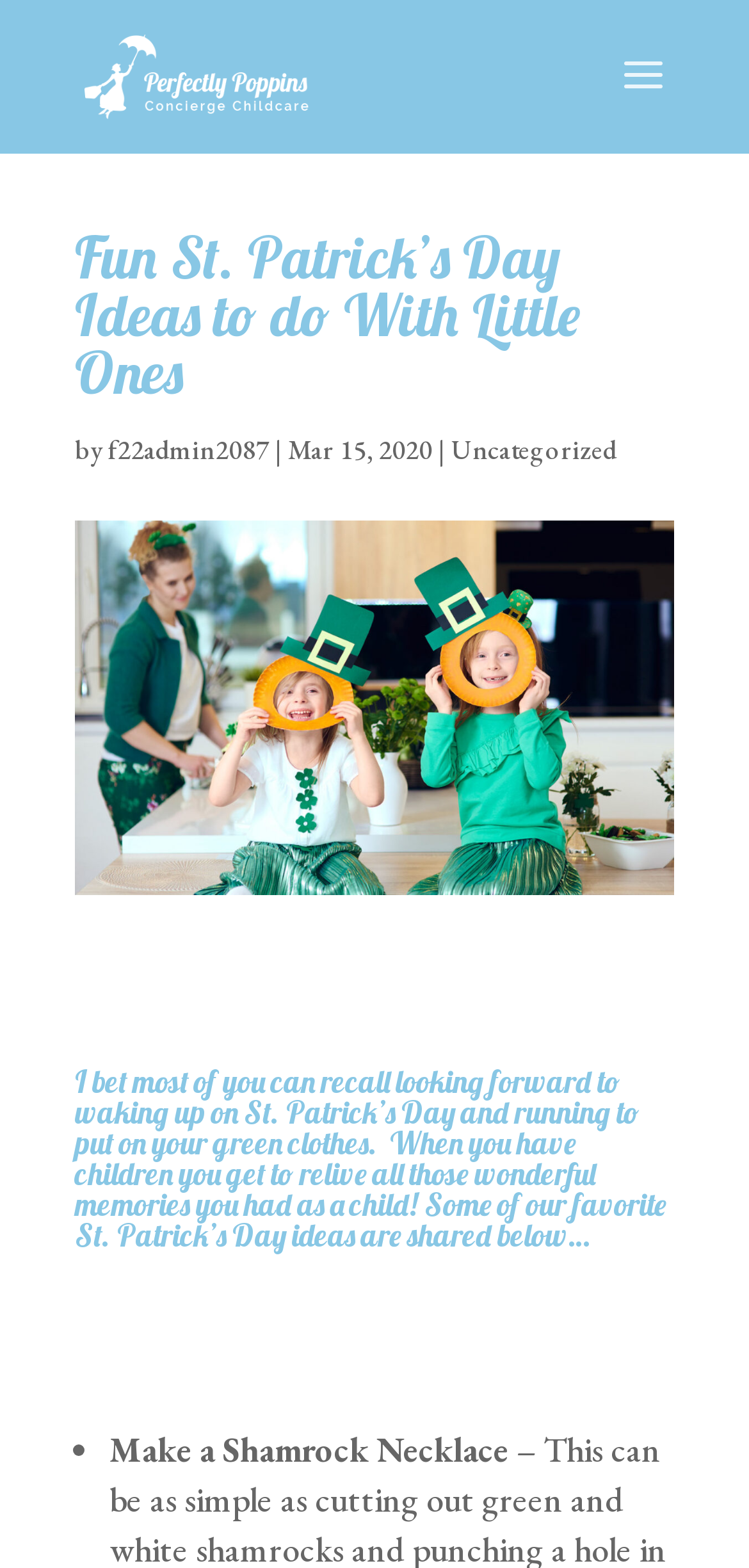Identify the bounding box of the UI component described as: "alt="Perfectly Poppins"".

[0.113, 0.034, 0.416, 0.06]